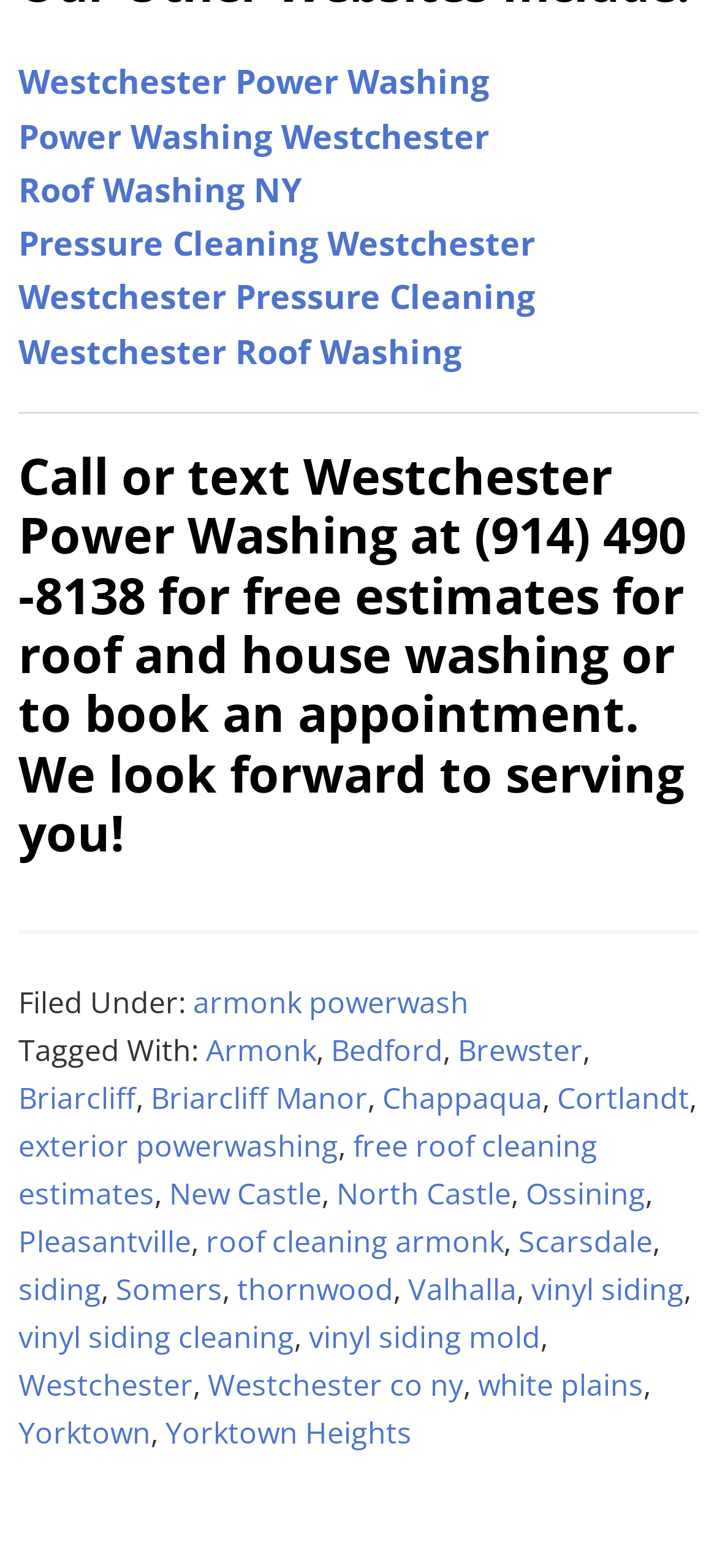Please give the bounding box coordinates of the area that should be clicked to fulfill the following instruction: "Learn about exterior power washing". The coordinates should be in the format of four float numbers from 0 to 1, i.e., [left, top, right, bottom].

[0.026, 0.717, 0.472, 0.743]